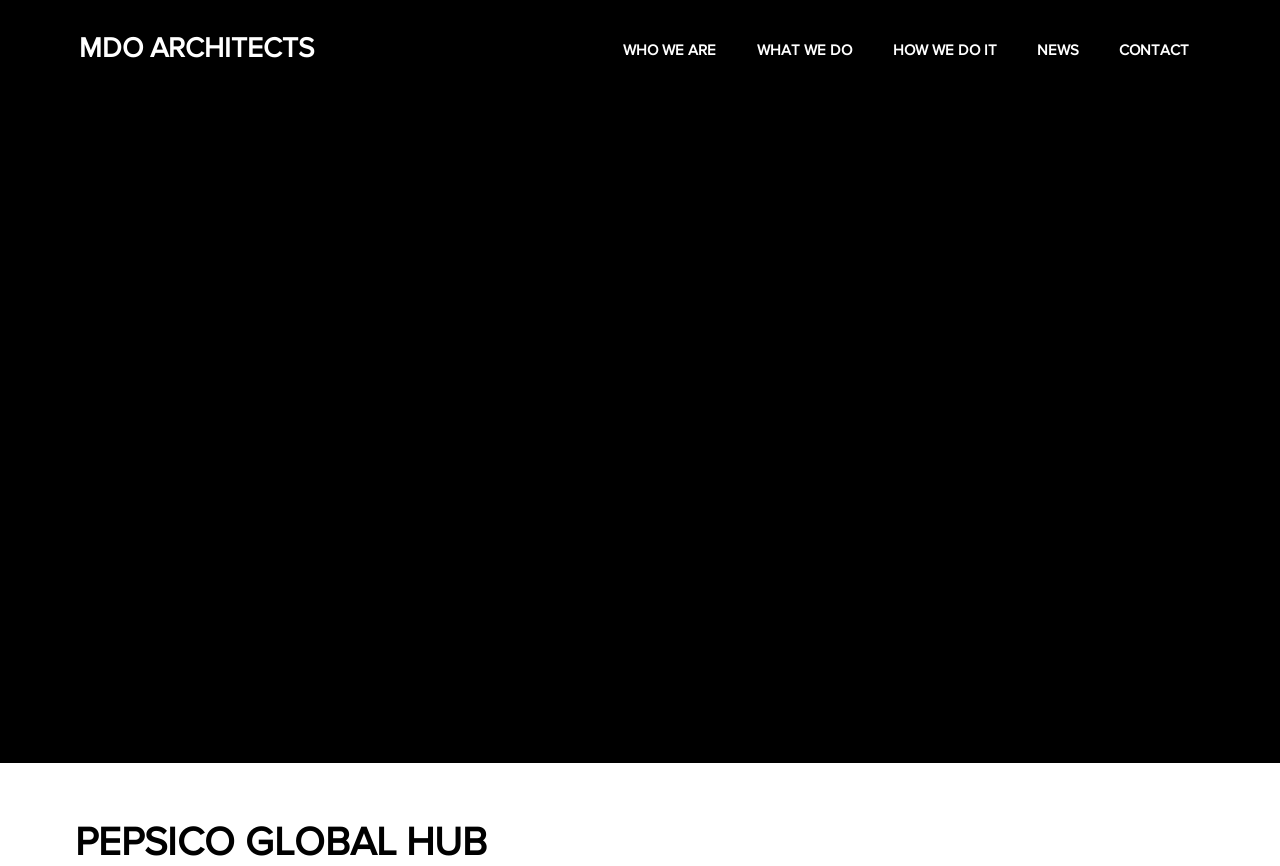Is there a 'CONTACT' link on the webpage?
Using the information presented in the image, please offer a detailed response to the question.

By examining the navigation section, we can see that there is a 'CONTACT' link.